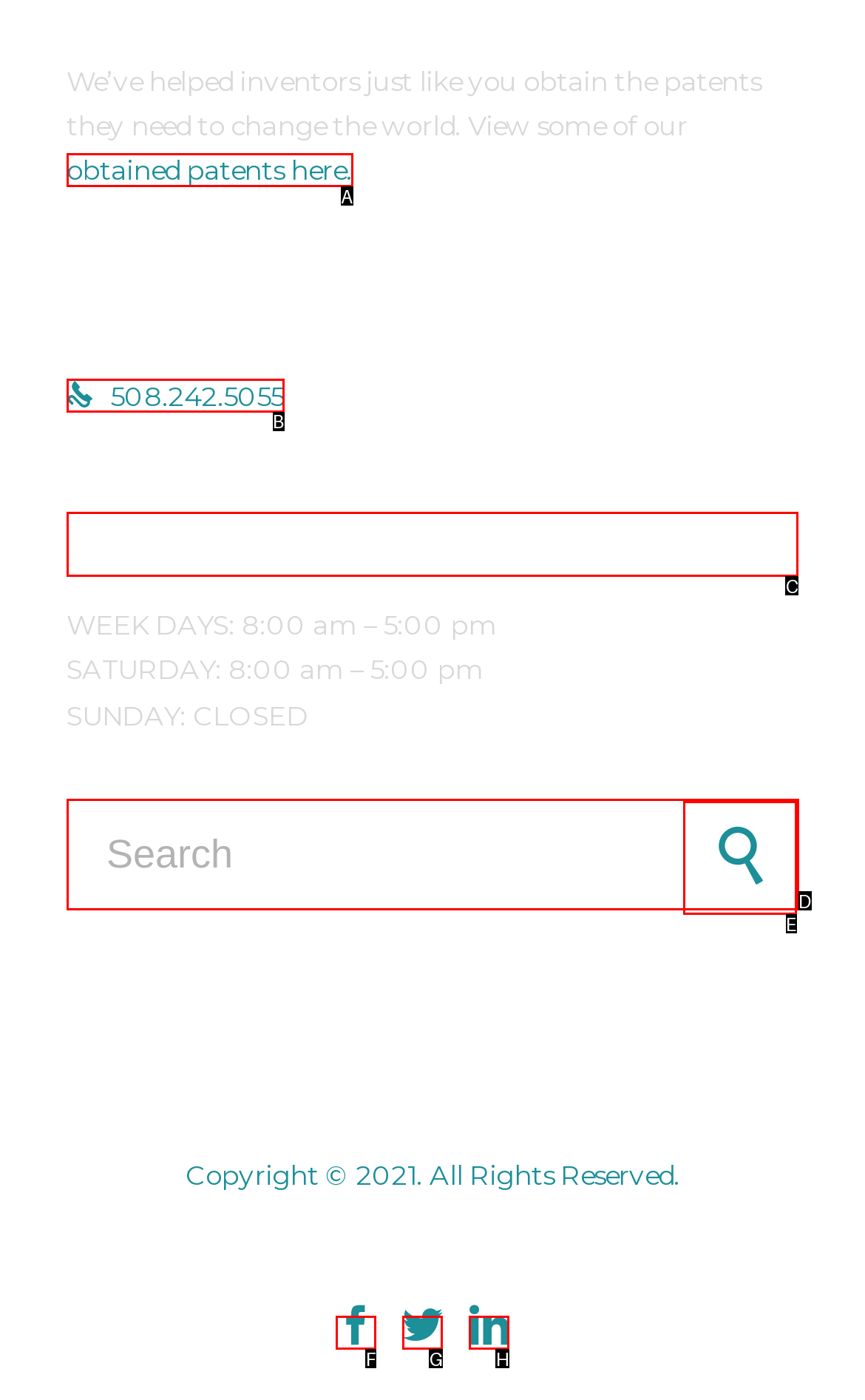To complete the task: View hours, select the appropriate UI element to click. Respond with the letter of the correct option from the given choices.

C